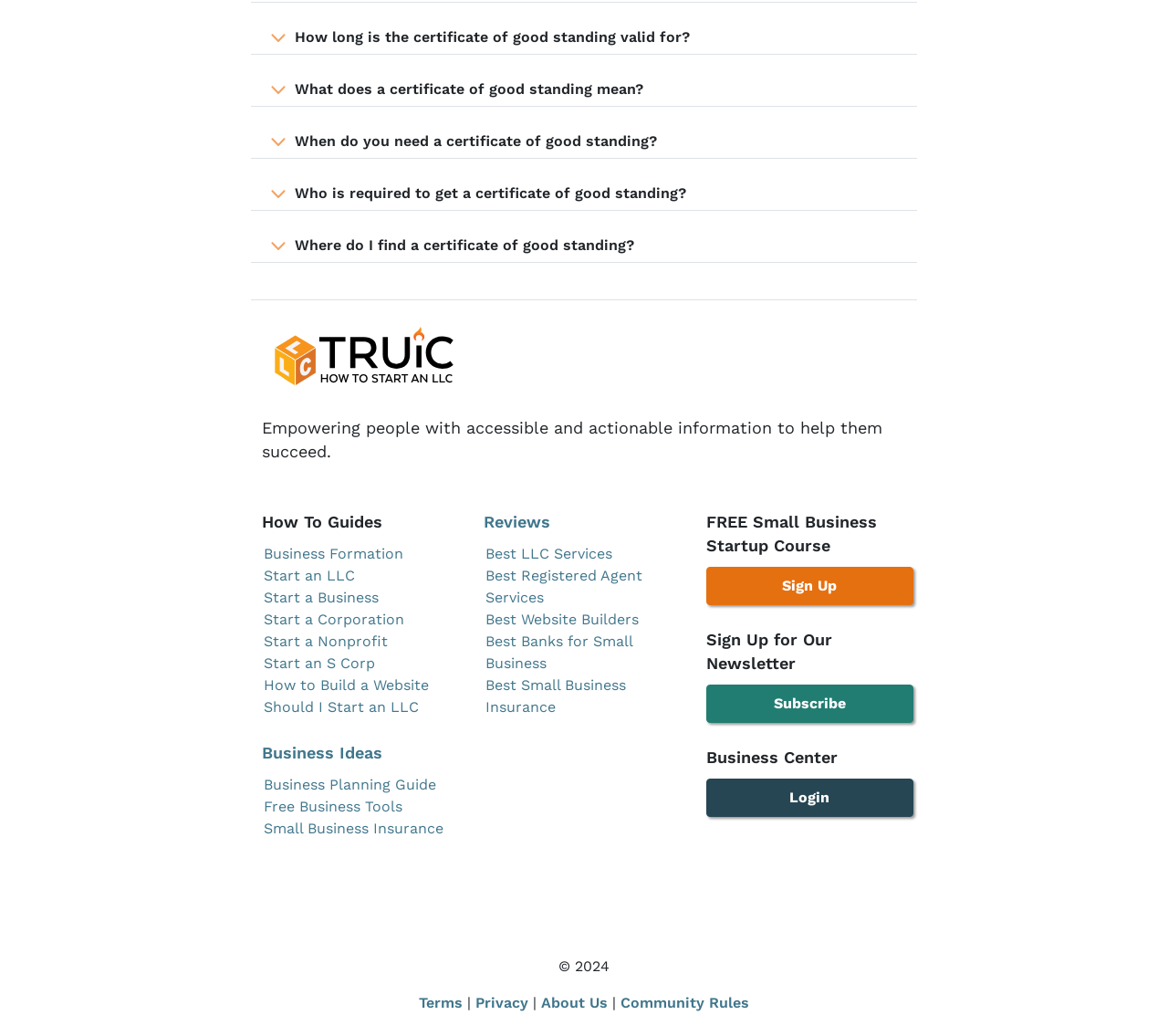Please provide a brief answer to the question using only one word or phrase: 
What is the purpose of the 'How to start an LLC' link?

To guide users on starting an LLC